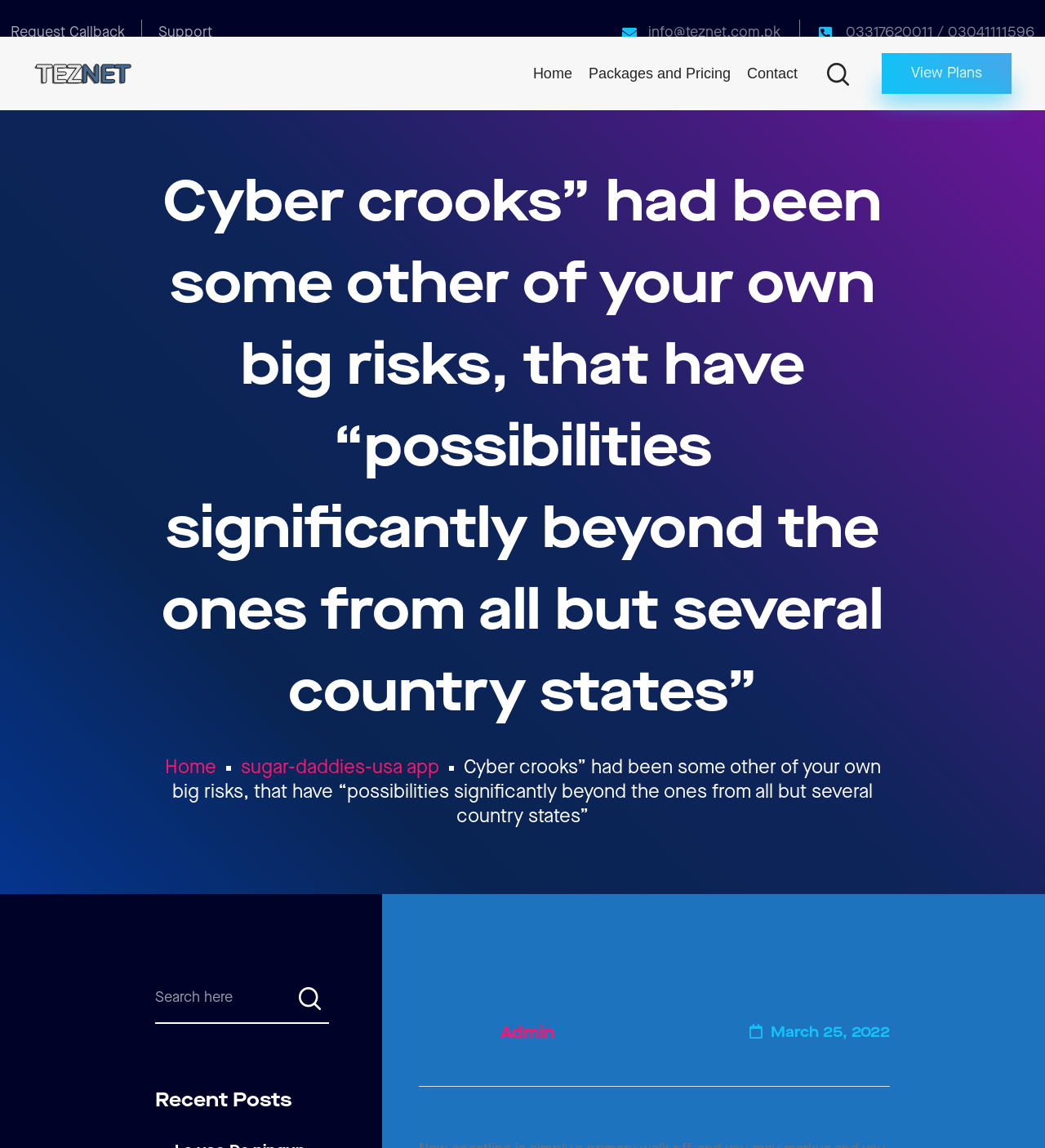Determine the bounding box coordinates for the area you should click to complete the following instruction: "View plans".

[0.844, 0.046, 0.968, 0.082]